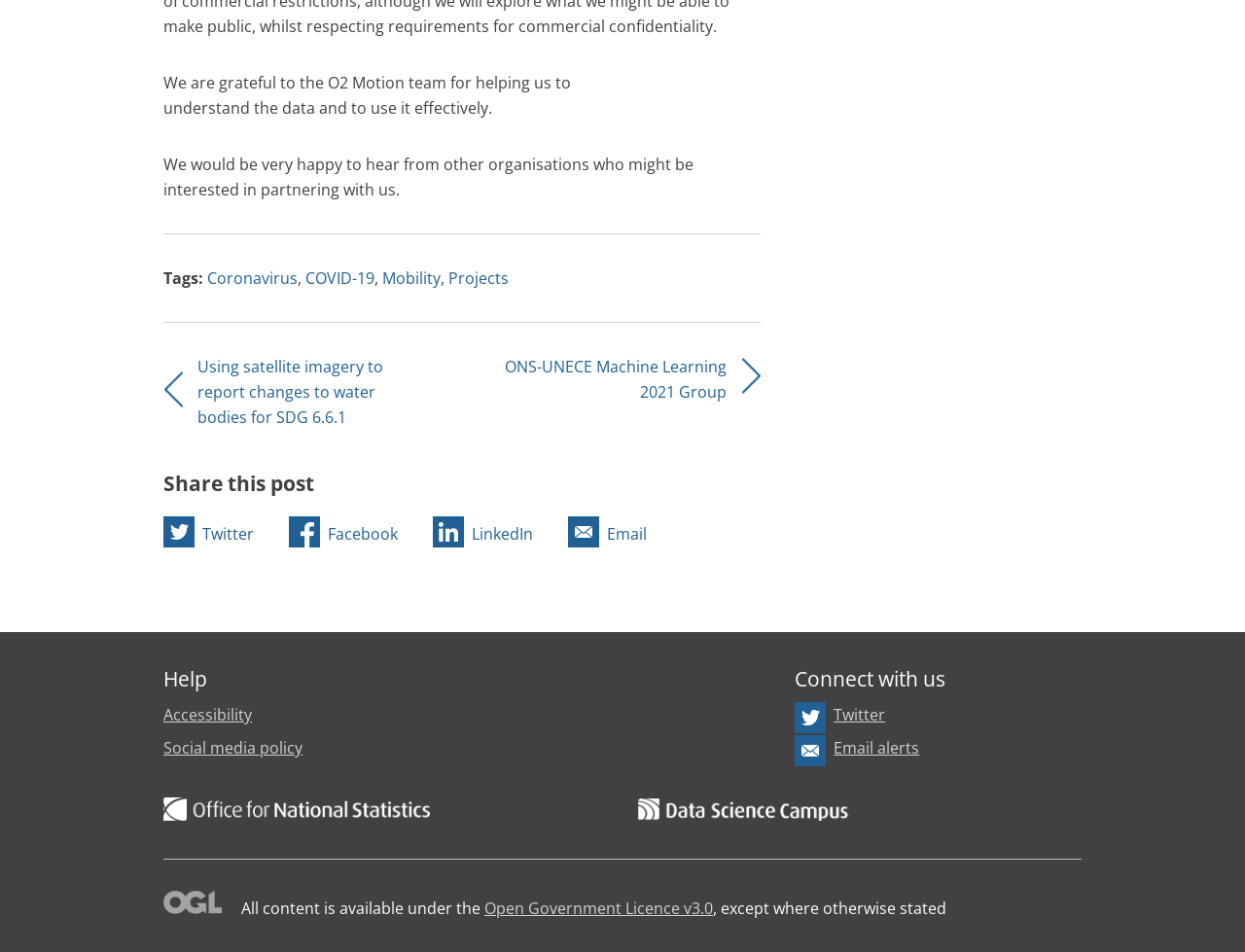What is the licence under which the content is available?
From the screenshot, supply a one-word or short-phrase answer.

Open Government Licence v3.0